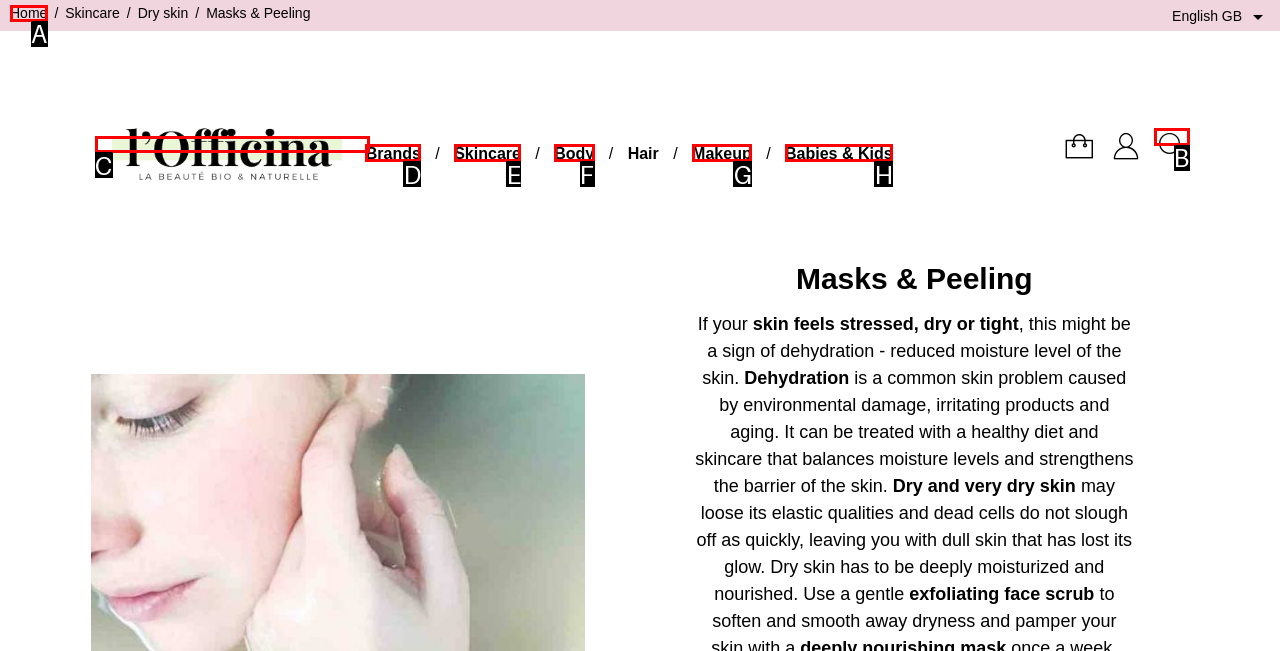For the task: Search for a product, identify the HTML element to click.
Provide the letter corresponding to the right choice from the given options.

B